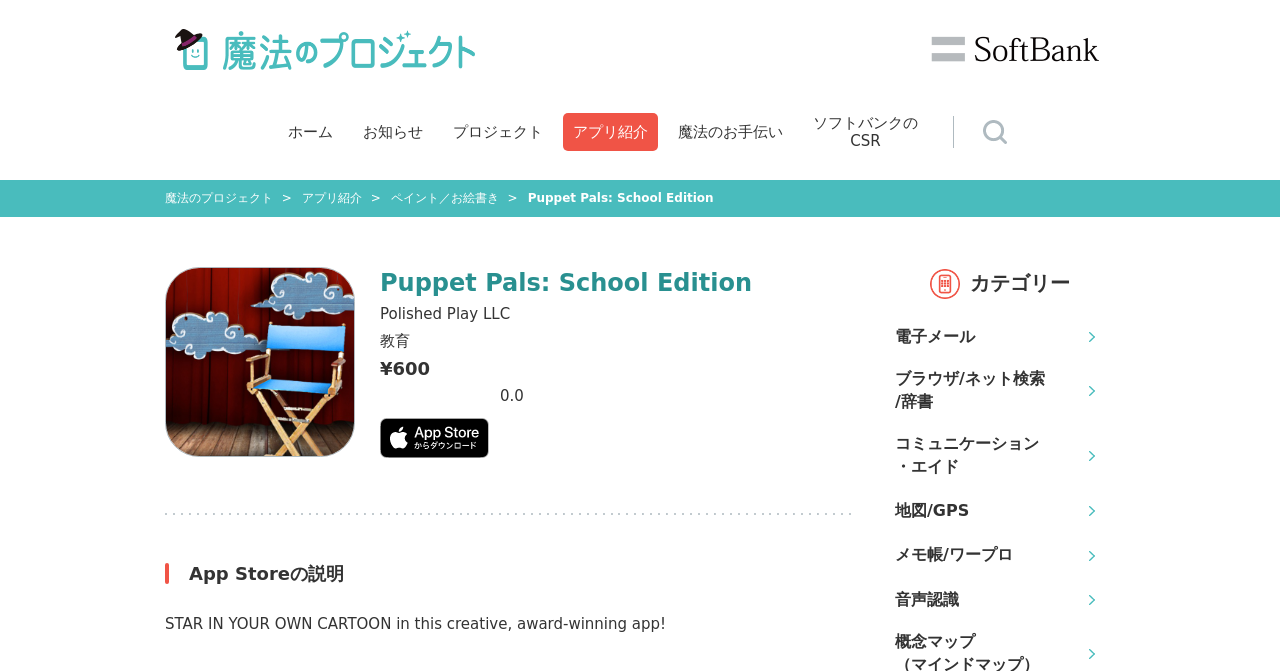Find the bounding box coordinates of the element's region that should be clicked in order to follow the given instruction: "Go to the 'ホーム' page". The coordinates should consist of four float numbers between 0 and 1, i.e., [left, top, right, bottom].

[0.217, 0.168, 0.268, 0.225]